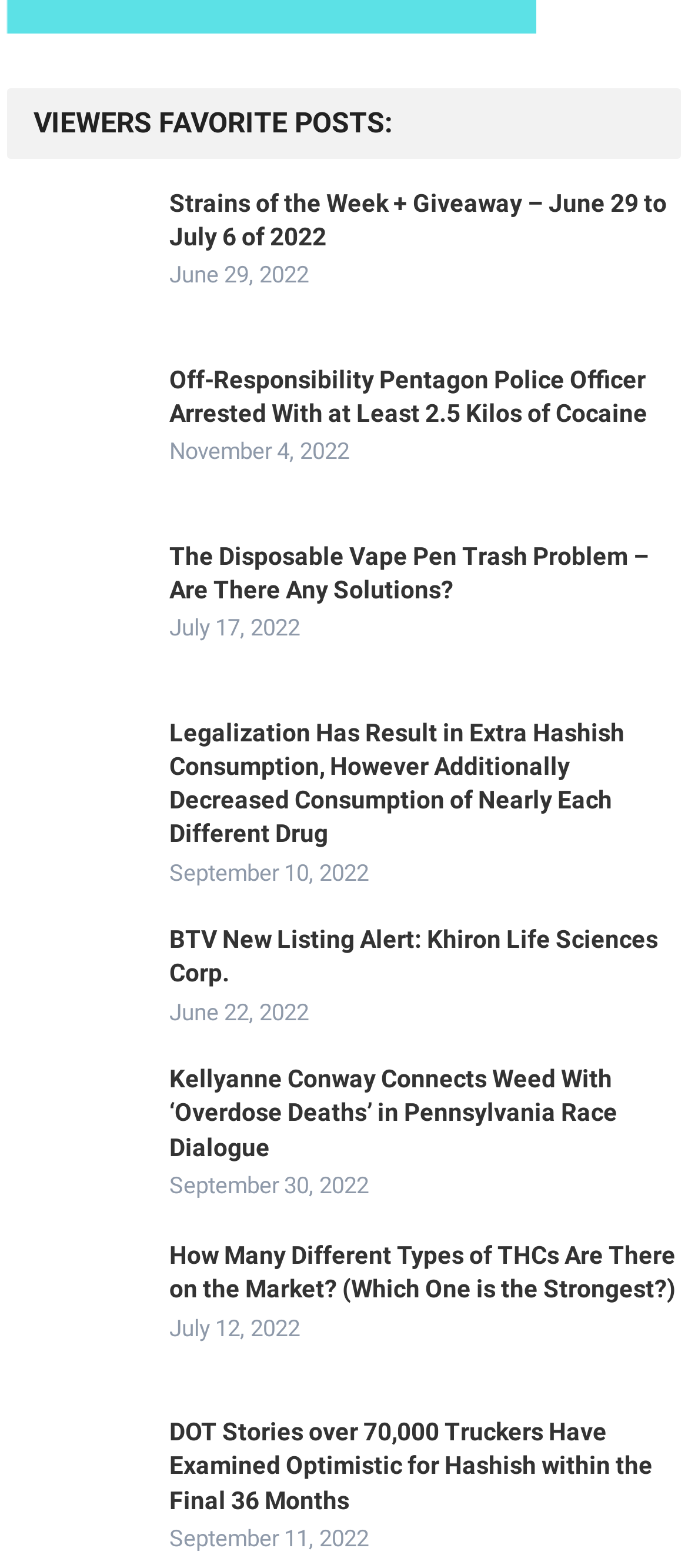Kindly respond to the following question with a single word or a brief phrase: 
What is the topic of the post with the longest title?

THCs